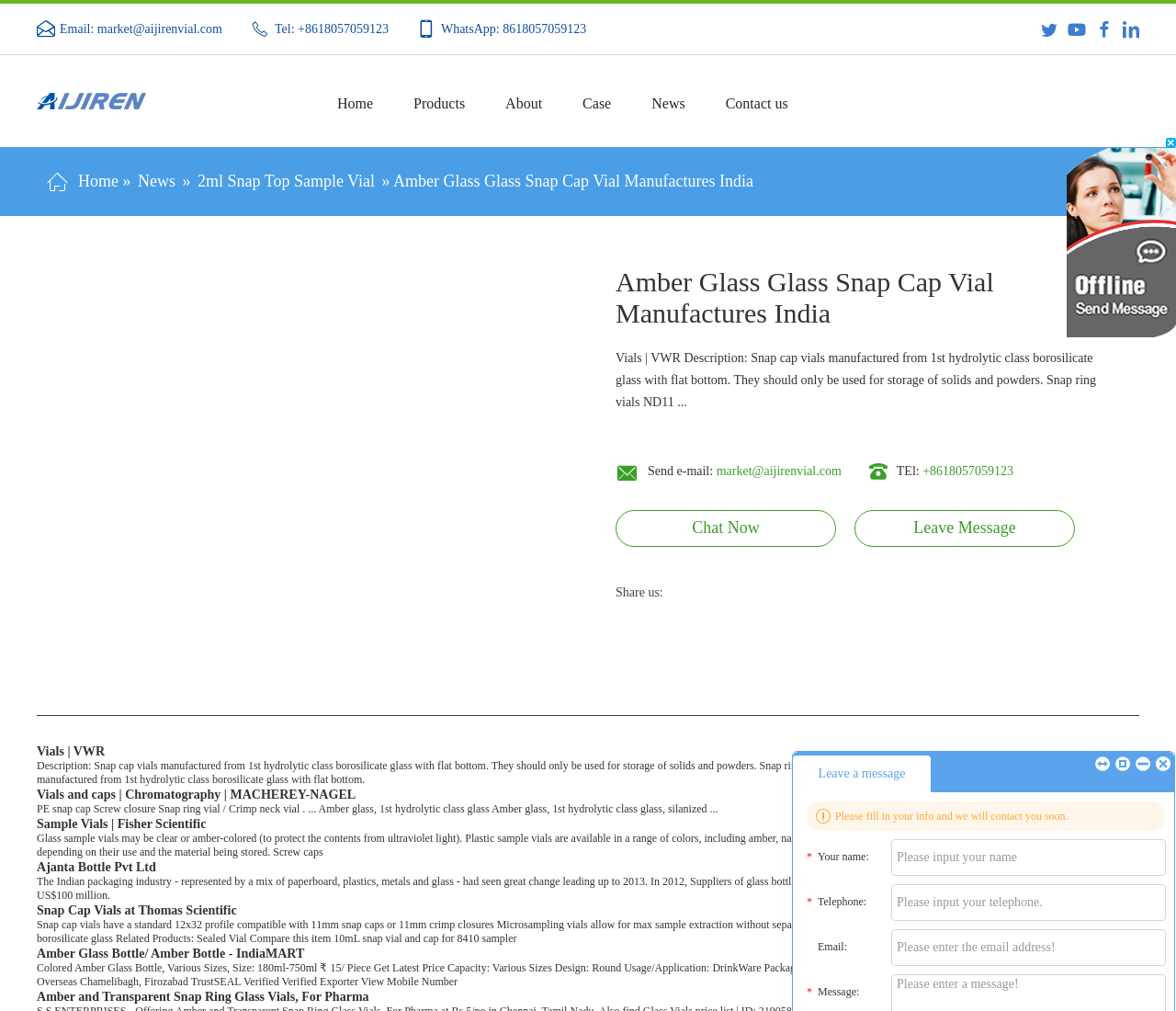Please answer the following question using a single word or phrase: 
What is the shape of the vials?

Flat bottom